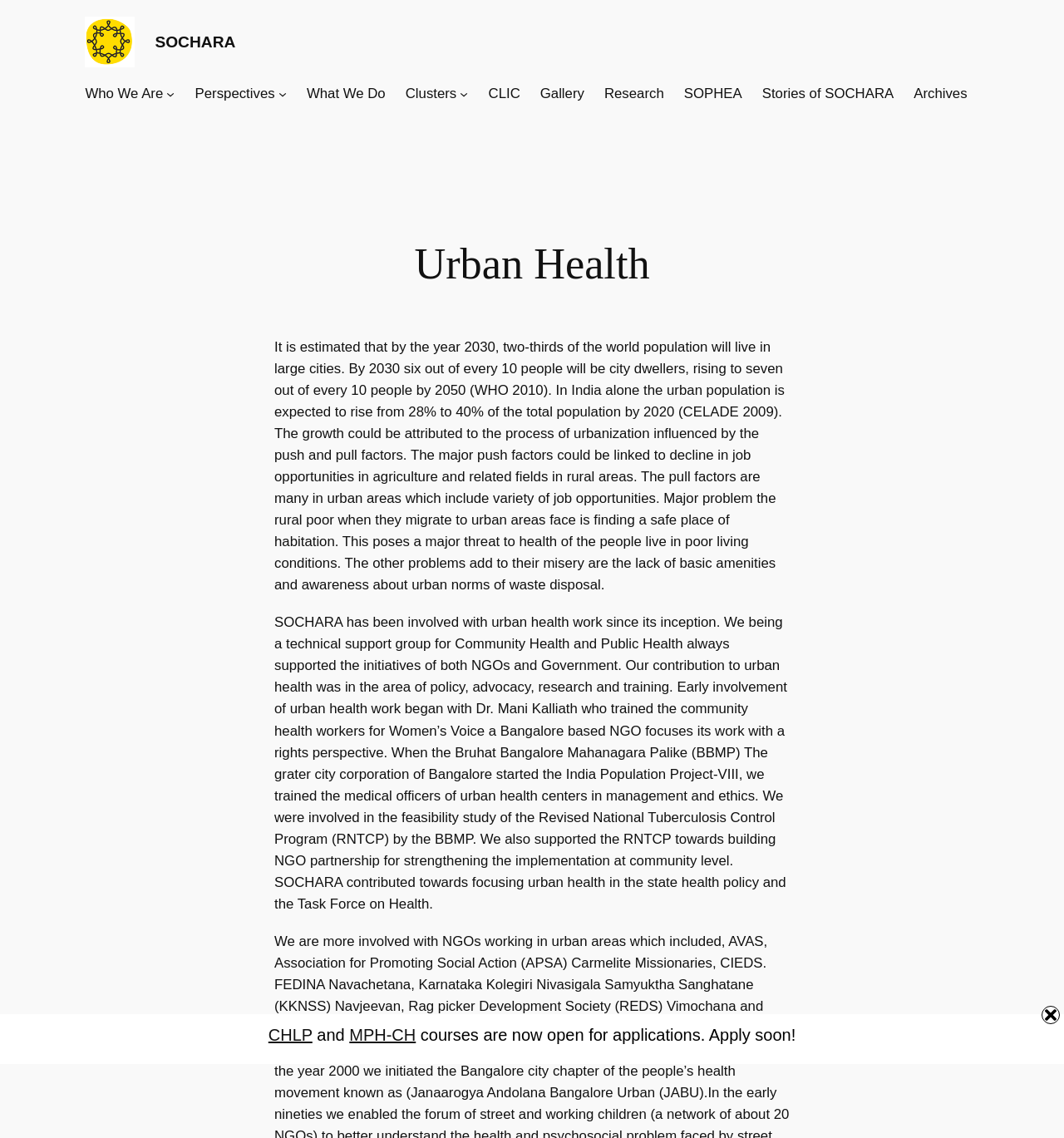Using details from the image, please answer the following question comprehensively:
What are the two courses that are now open for applications?

The text content at the bottom of the webpage mentions that 'CHLP and MPH-CH courses are now open for applications. Apply soon!' This indicates that the two courses that are now open for applications are CHLP and MPH-CH.